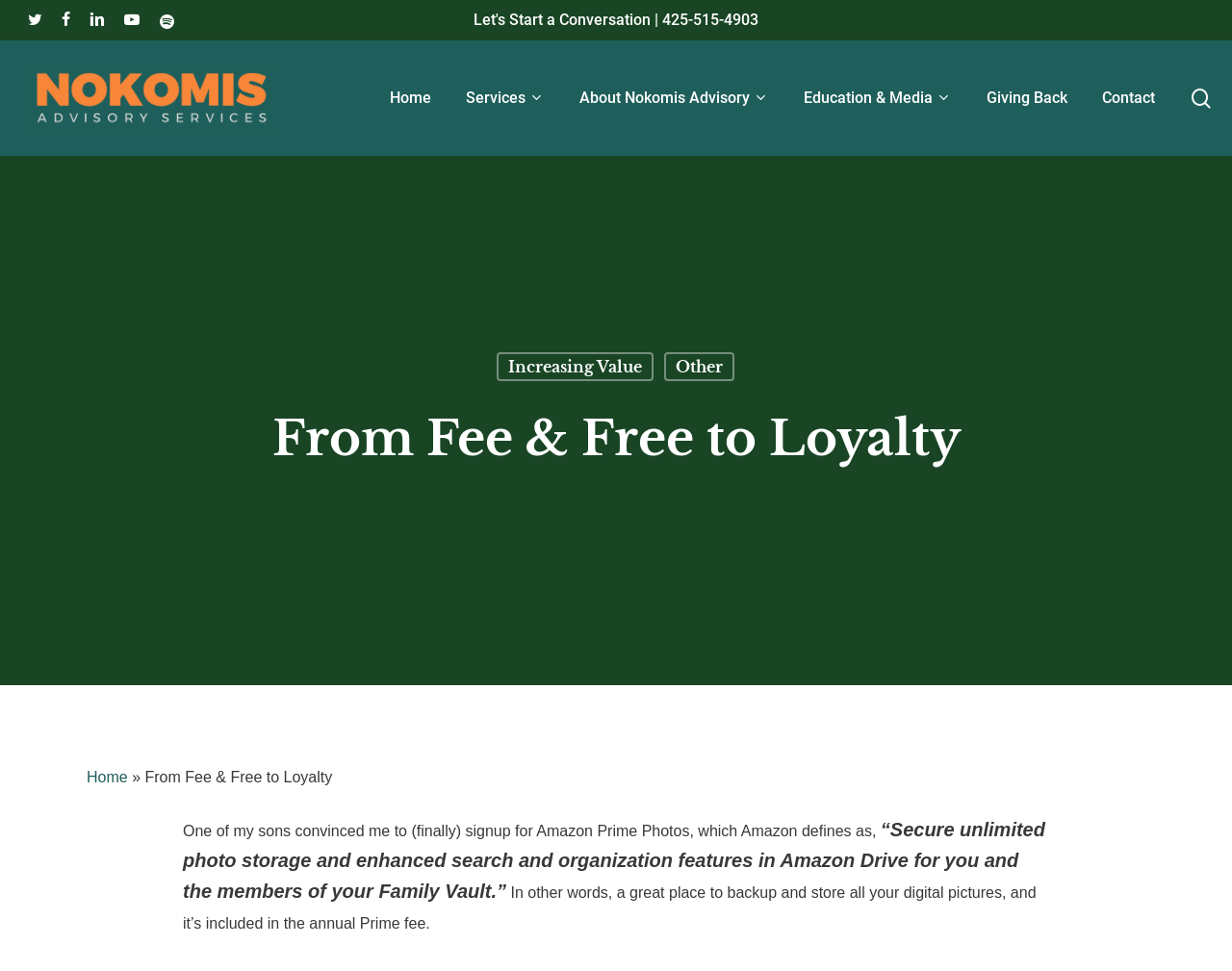Using the webpage screenshot, locate the HTML element that fits the following description and provide its bounding box: "Increasing Value".

[0.403, 0.363, 0.53, 0.392]